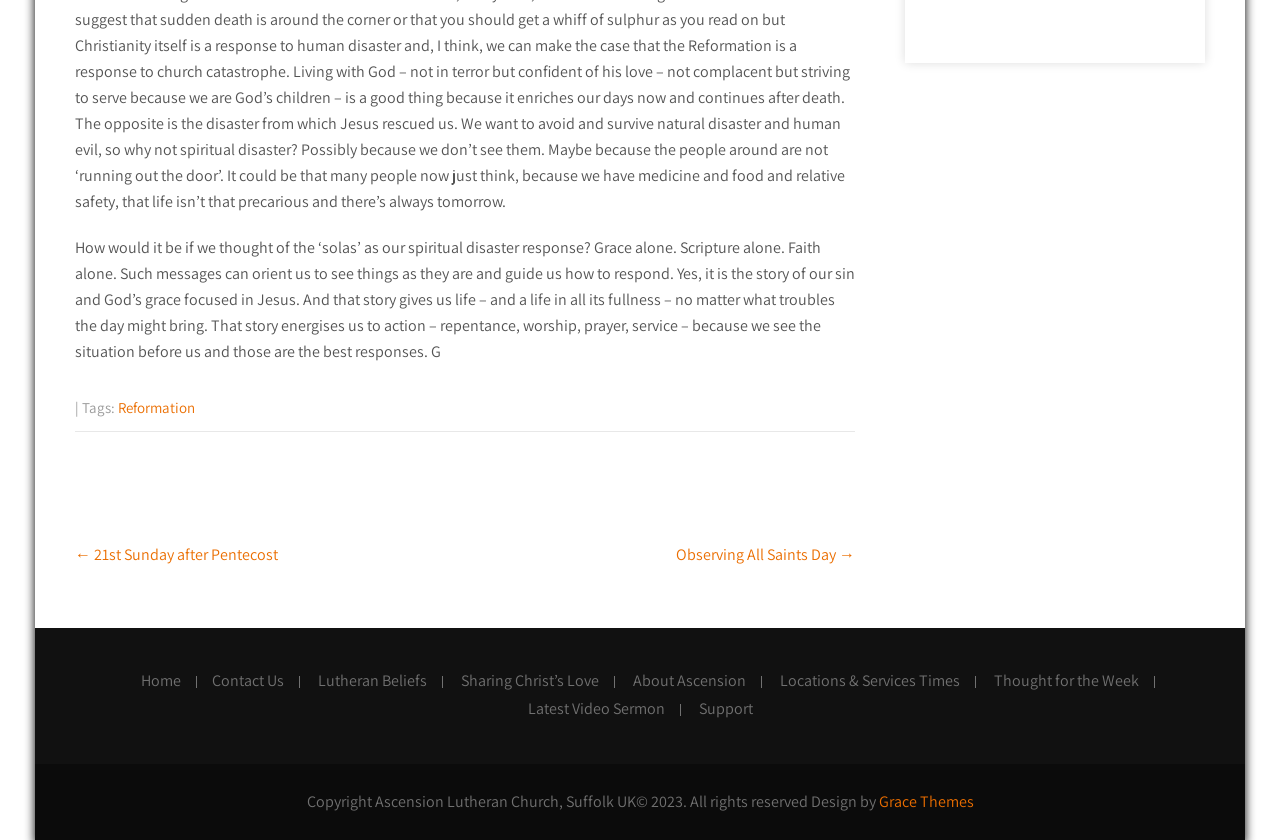Identify the bounding box coordinates for the UI element described as follows: Grace Themes. Use the format (top-left x, top-left y, bottom-right x, bottom-right y) and ensure all values are floating point numbers between 0 and 1.

[0.686, 0.942, 0.761, 0.967]